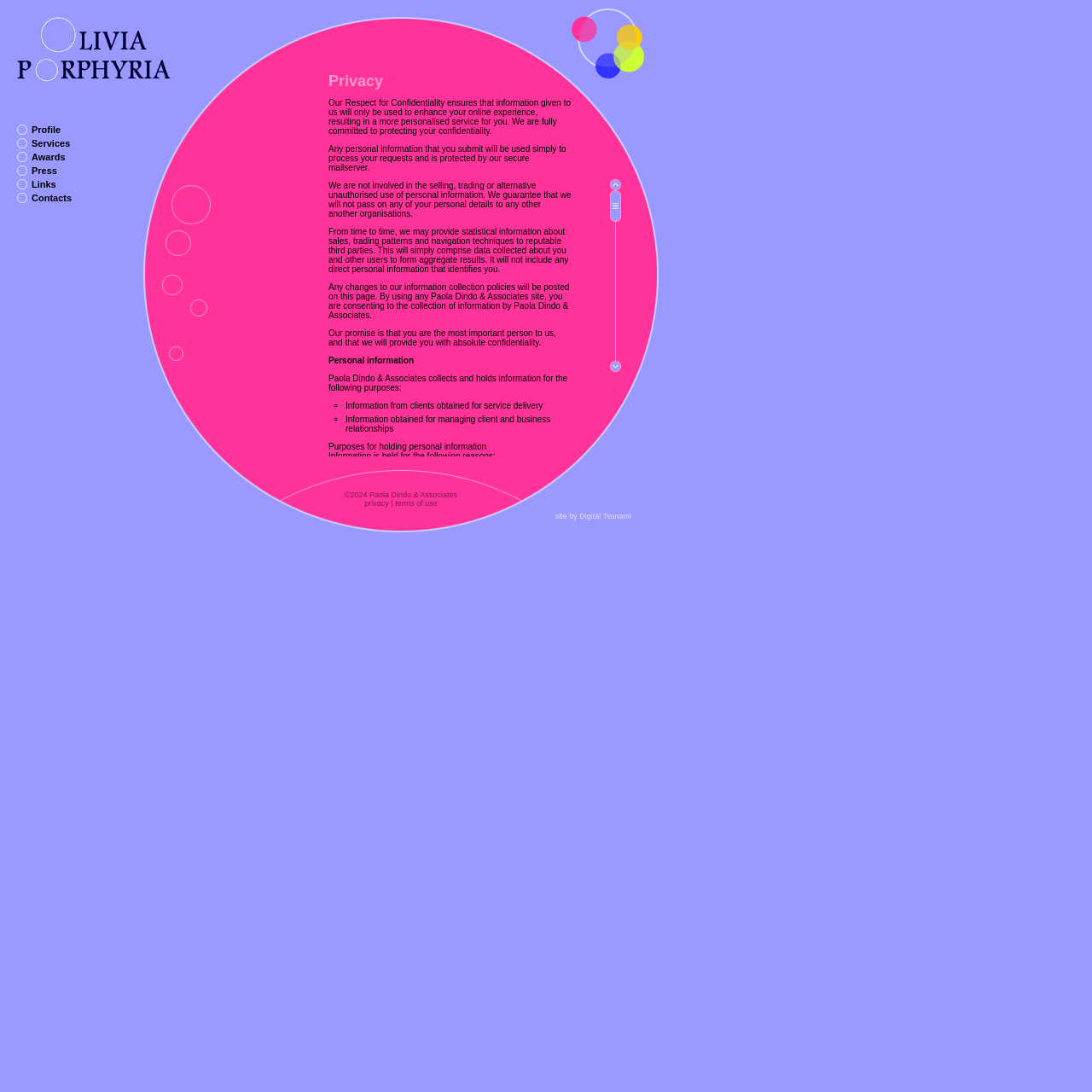Utilize the details in the image to thoroughly answer the following question: What is the name of the organization?

I found the answer by looking at the text content of the webpage, specifically the section that talks about privacy policies and disclosures, where the name 'Paola Dindo & Associates' is mentioned multiple times.